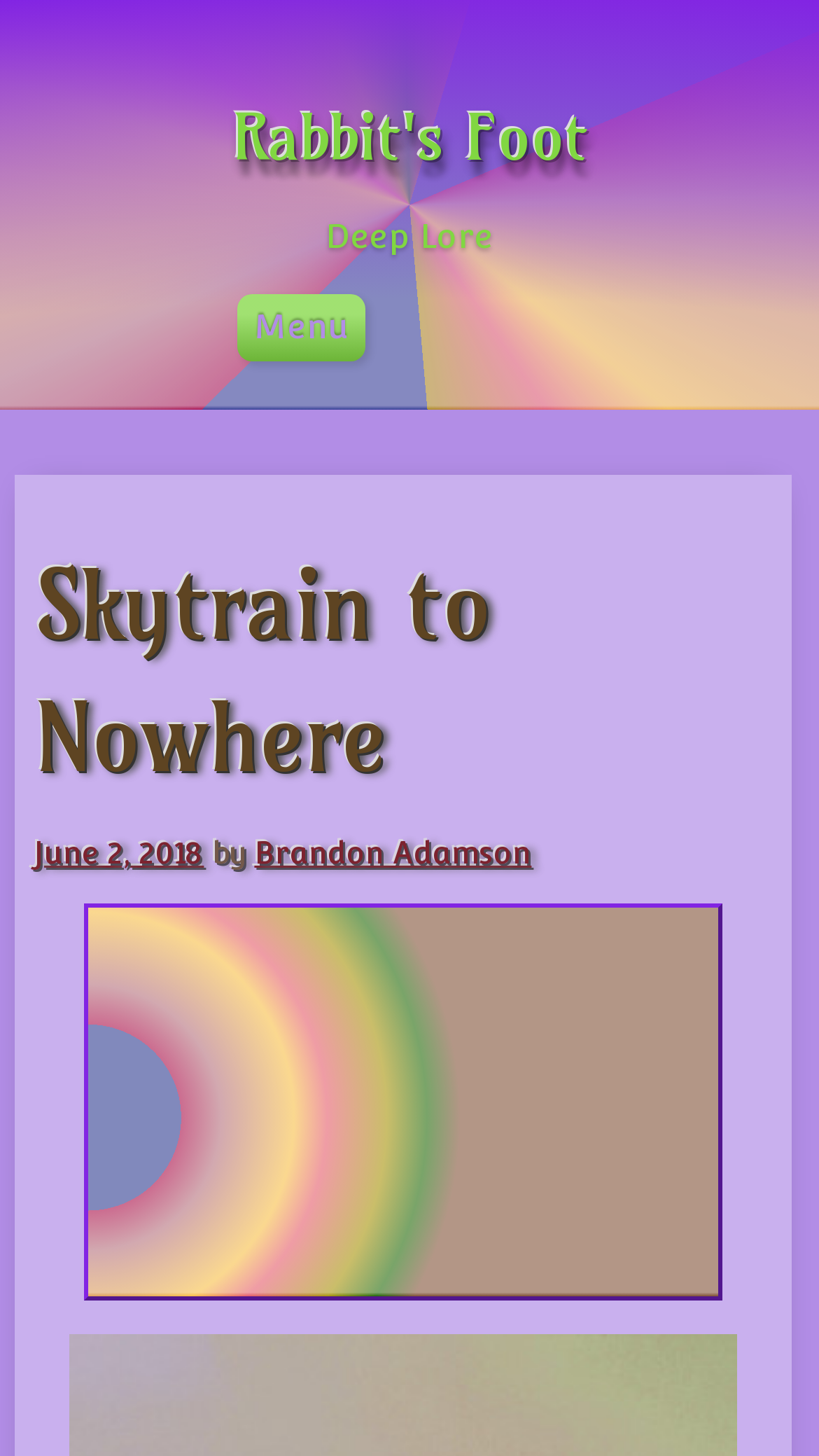Explain in detail what is displayed on the webpage.

The webpage is titled "Skytrain to Nowhere – Rabbit's Foot" and appears to be an author's website or a book's landing page. At the top-left corner, there is a link to "Rabbit's Foot". Below it, a static text "Deep Lore" is positioned. 

To the right of the title, a main navigation menu is located, which contains a checkbox labeled "Menu" and three links: "Books Available", "Brandon Adamson", and others. The "Brandon Adamson" link is followed by a section that appears to be a book description or details. 

This section starts with a heading "Skytrain to Nowhere" and is accompanied by a link to the publication date "June 2, 2018". The author's name, "Brandon Adamson", is mentioned again, and a brief description of the book is provided, stating that it is an "imagination driven and esoteric volume of free-form poetry" that documents the author's experiences, thoughts, and observations. 

Below this section, there is a table layout that occupies a significant portion of the page, but its contents are not specified in the accessibility tree.